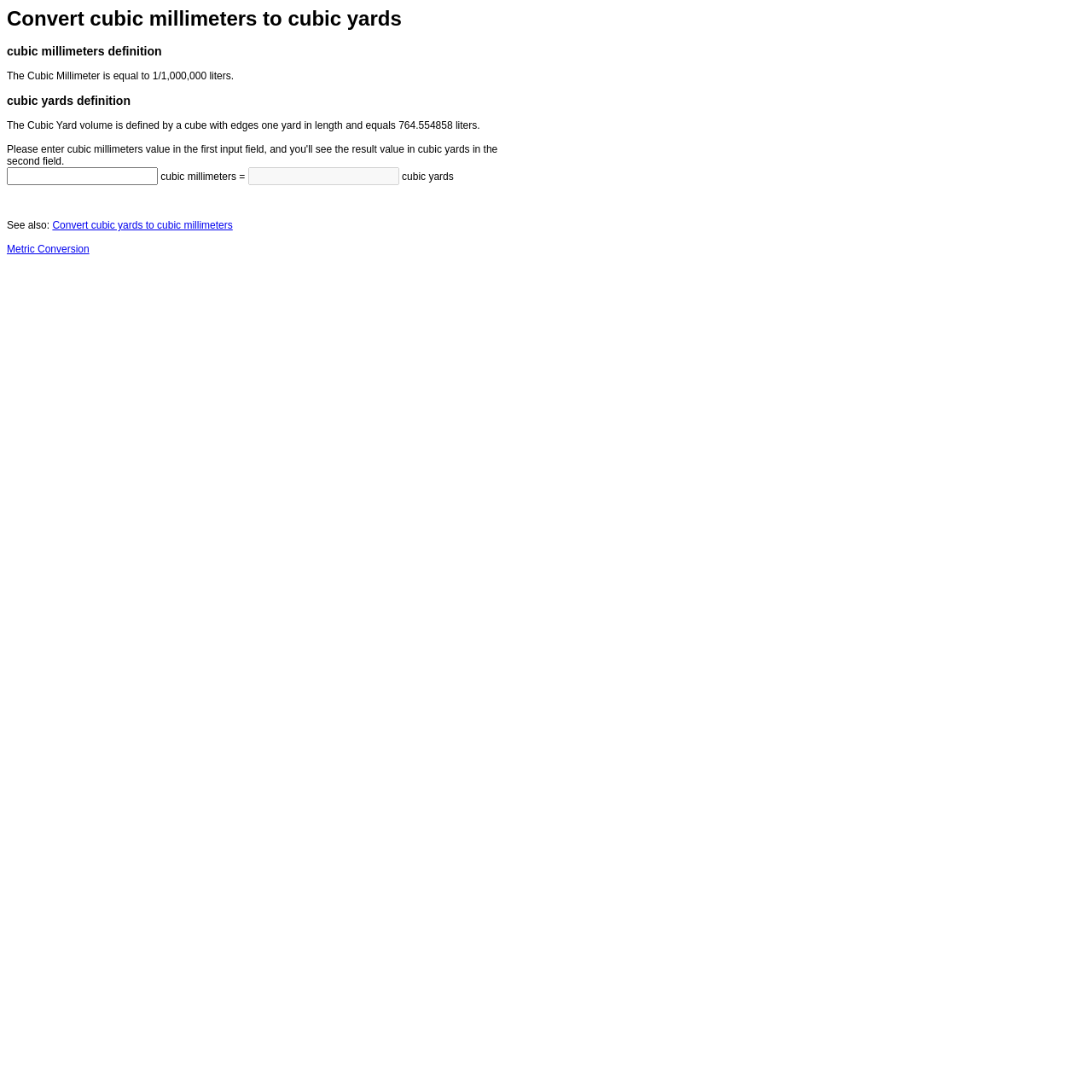Answer the question with a single word or phrase: 
What is the purpose of the textbox?

Input value